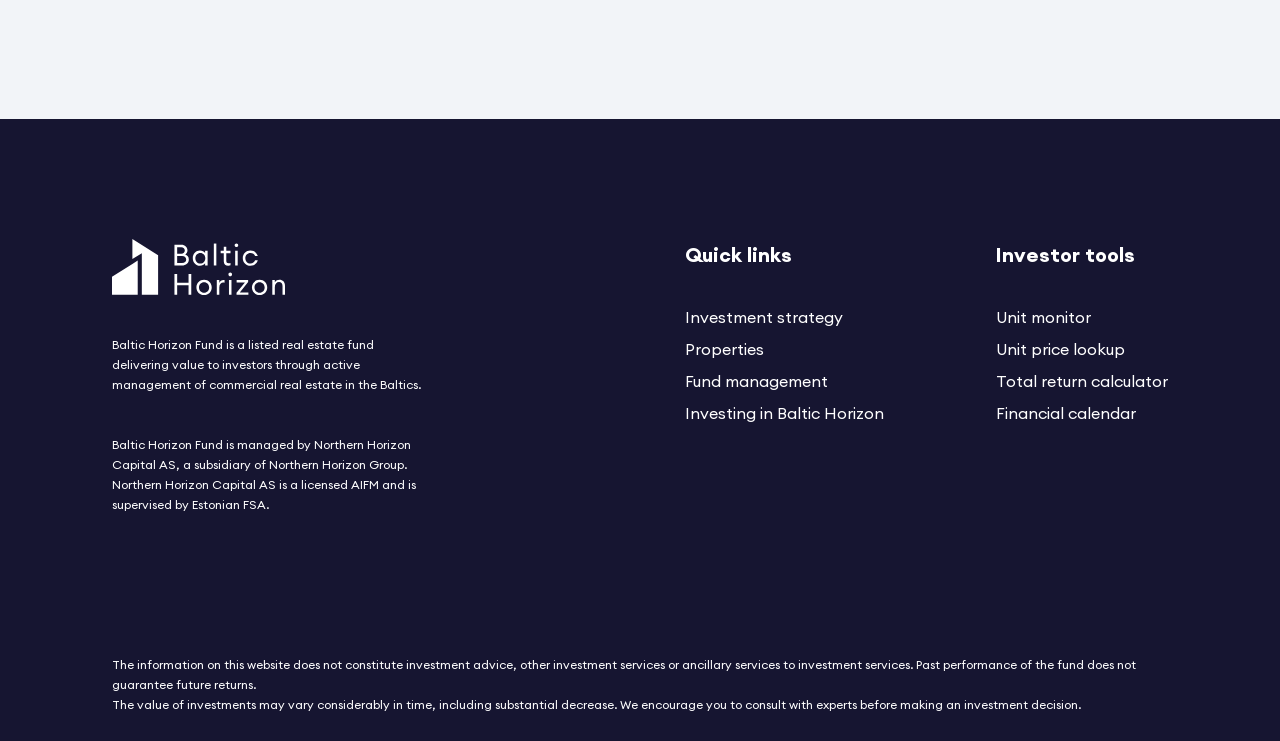Examine the image and give a thorough answer to the following question:
What are the quick links provided?

The heading 'Quick links' is followed by several link elements, including 'Investment strategy', 'Properties', 'Fund management', and 'Investing in Baltic Horizon', which are the quick links provided on the webpage.